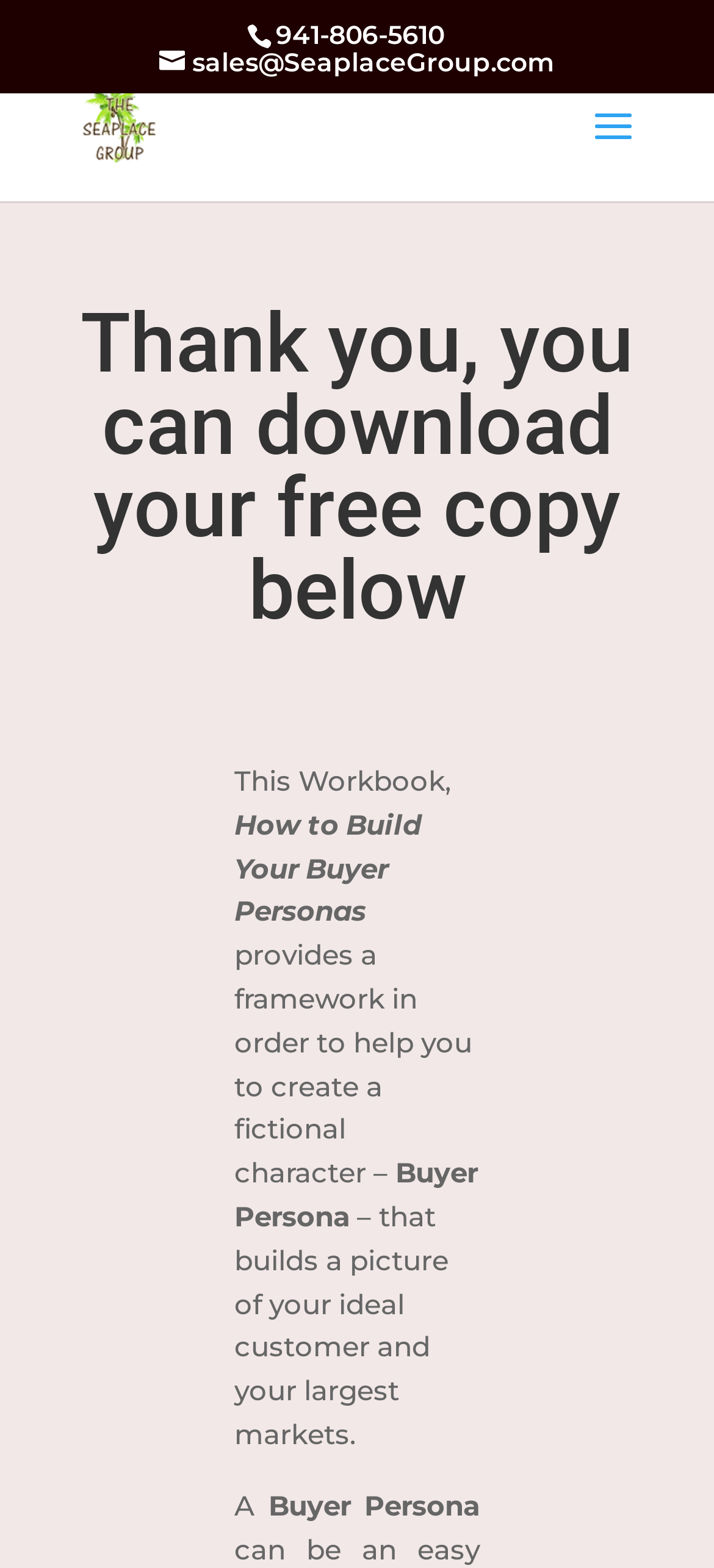Illustrate the webpage's structure and main components comprehensively.

The webpage appears to be a landing page for "The Buyer Personas Workbook" by The Seaplace Group. At the top, there is a phone number "941-806-5610" and an email address "sales@SeaplaceGroup.com" displayed prominently. 

To the left of these contact details, there is a link to "The Seaplace Group" accompanied by an image of the company's logo. 

Below these elements, a heading reads "Thank you, you can download your free copy below". 

Following this heading, there is a paragraph of text that describes the workbook. The text explains that the workbook provides a framework to help create a fictional character, known as a "Buyer Persona", which represents an ideal customer and largest markets. 

The text is divided into several sections, with each section building upon the previous one to provide a clear understanding of the workbook's purpose.